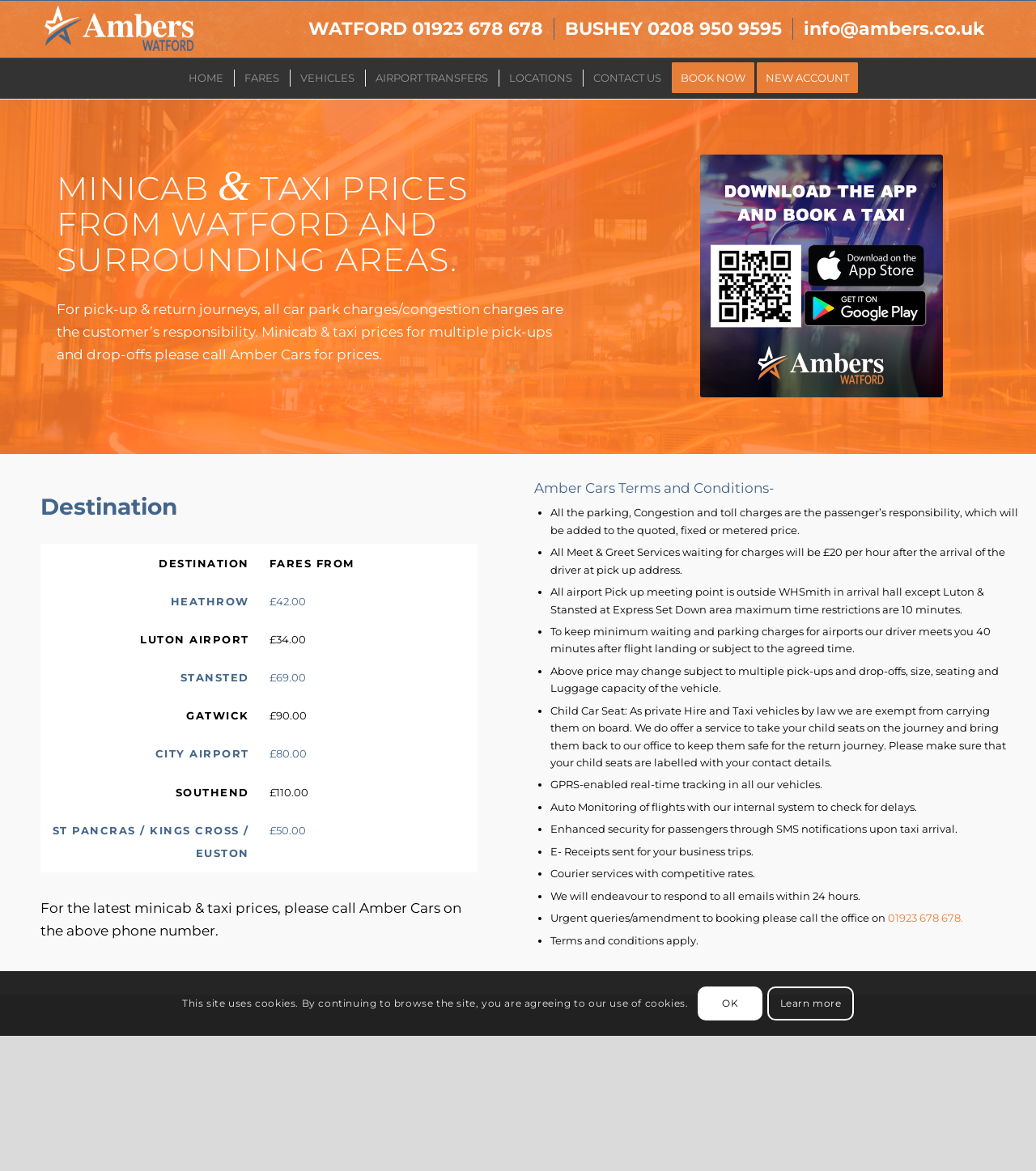Locate the UI element described by AIRPORT TRANSFERS in the provided webpage screenshot. Return the bounding box coordinates in the format (top-left x, top-left y, bottom-right x, bottom-right y), ensuring all values are between 0 and 1.

[0.352, 0.059, 0.479, 0.074]